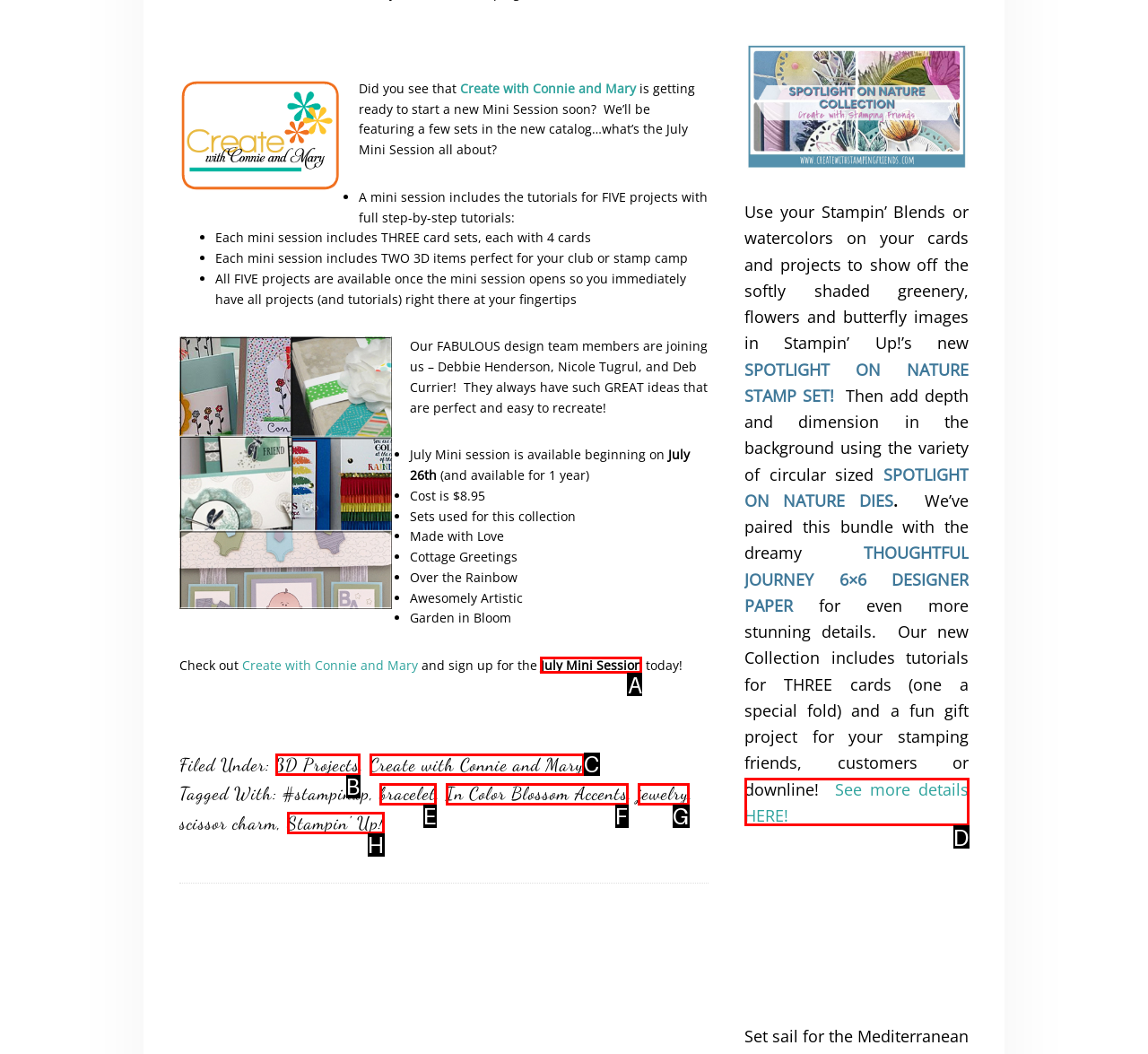Point out the specific HTML element to click to complete this task: Check out the 'July Mini Session' Reply with the letter of the chosen option.

A